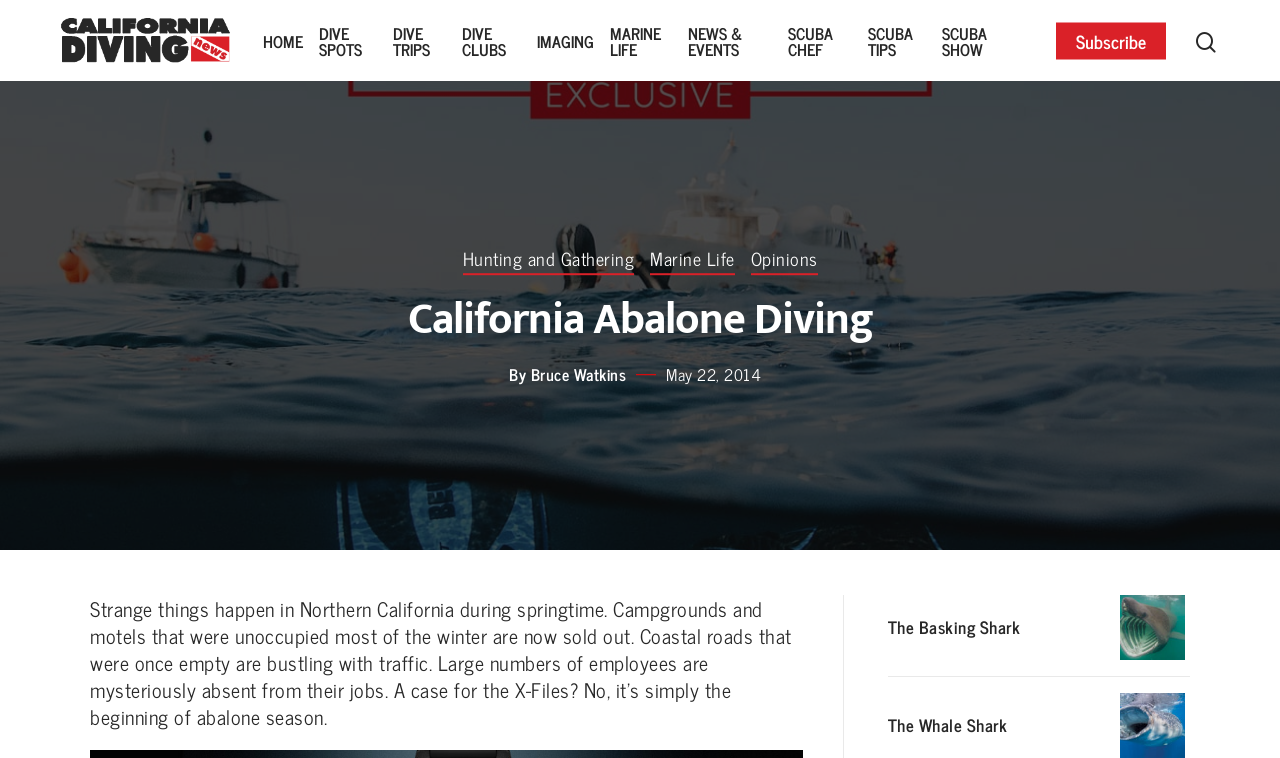Generate the text content of the main heading of the webpage.

California Abalone Diving